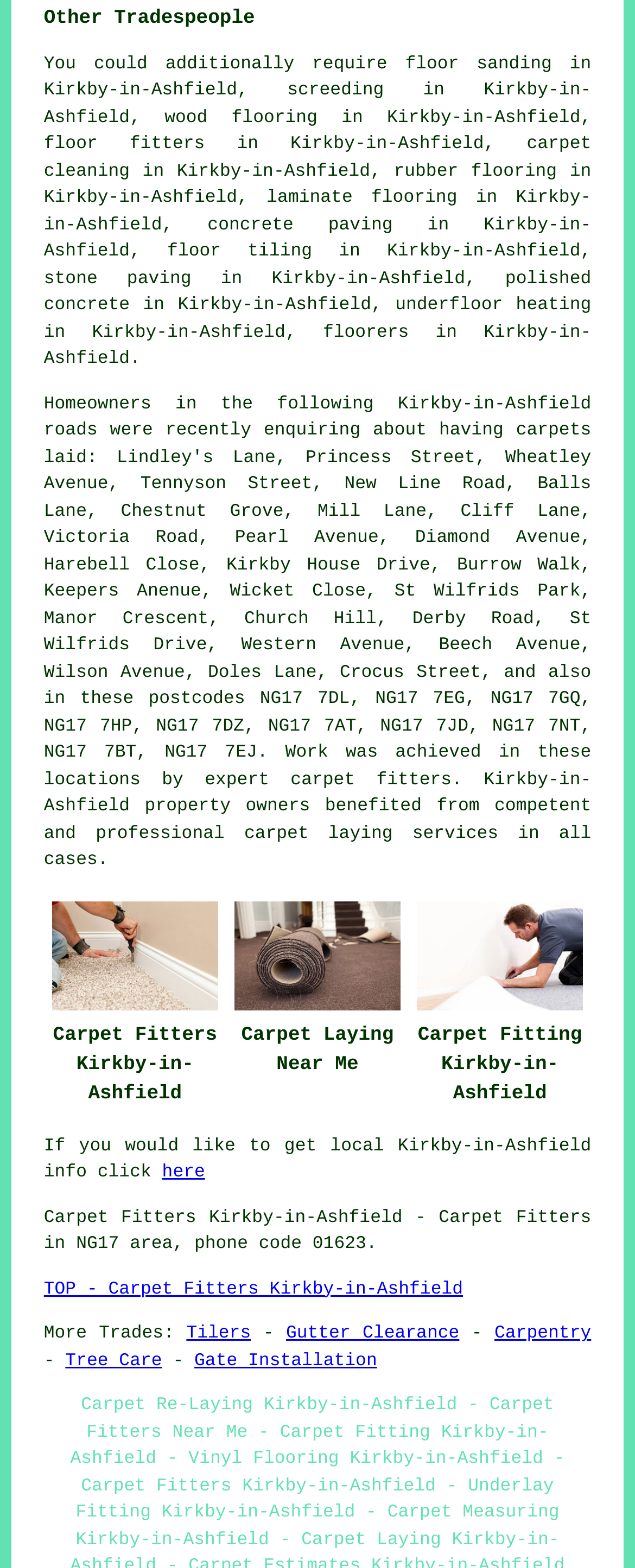Extract the bounding box coordinates for the UI element described by the text: "TOP - Carpet Fitters Kirkby-in-Ashfield". The coordinates should be in the form of [left, top, right, bottom] with values between 0 and 1.

[0.069, 0.816, 0.729, 0.829]